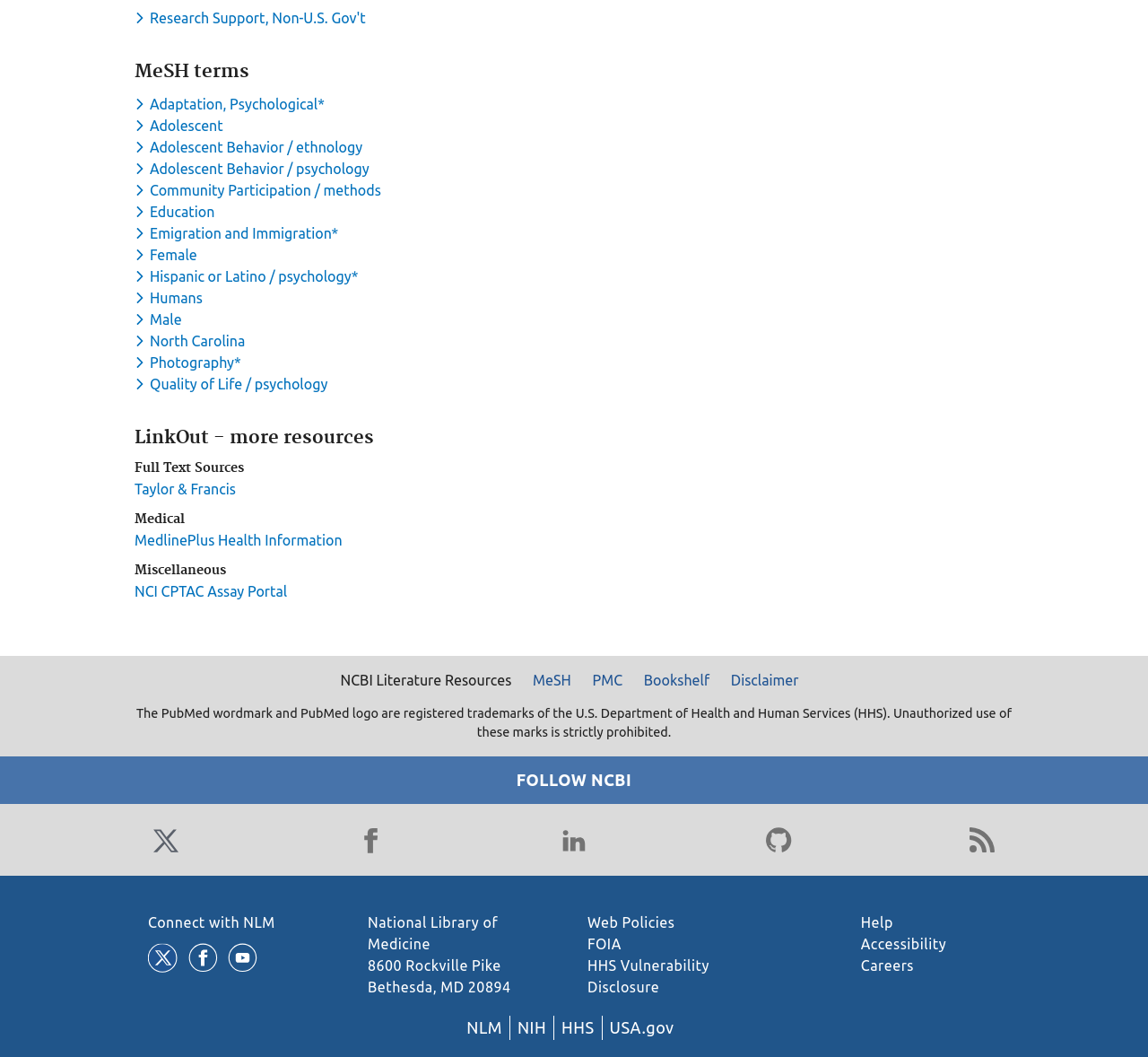Use a single word or phrase to answer the question:
What is the first MeSH term listed?

Adaptation, Psychological